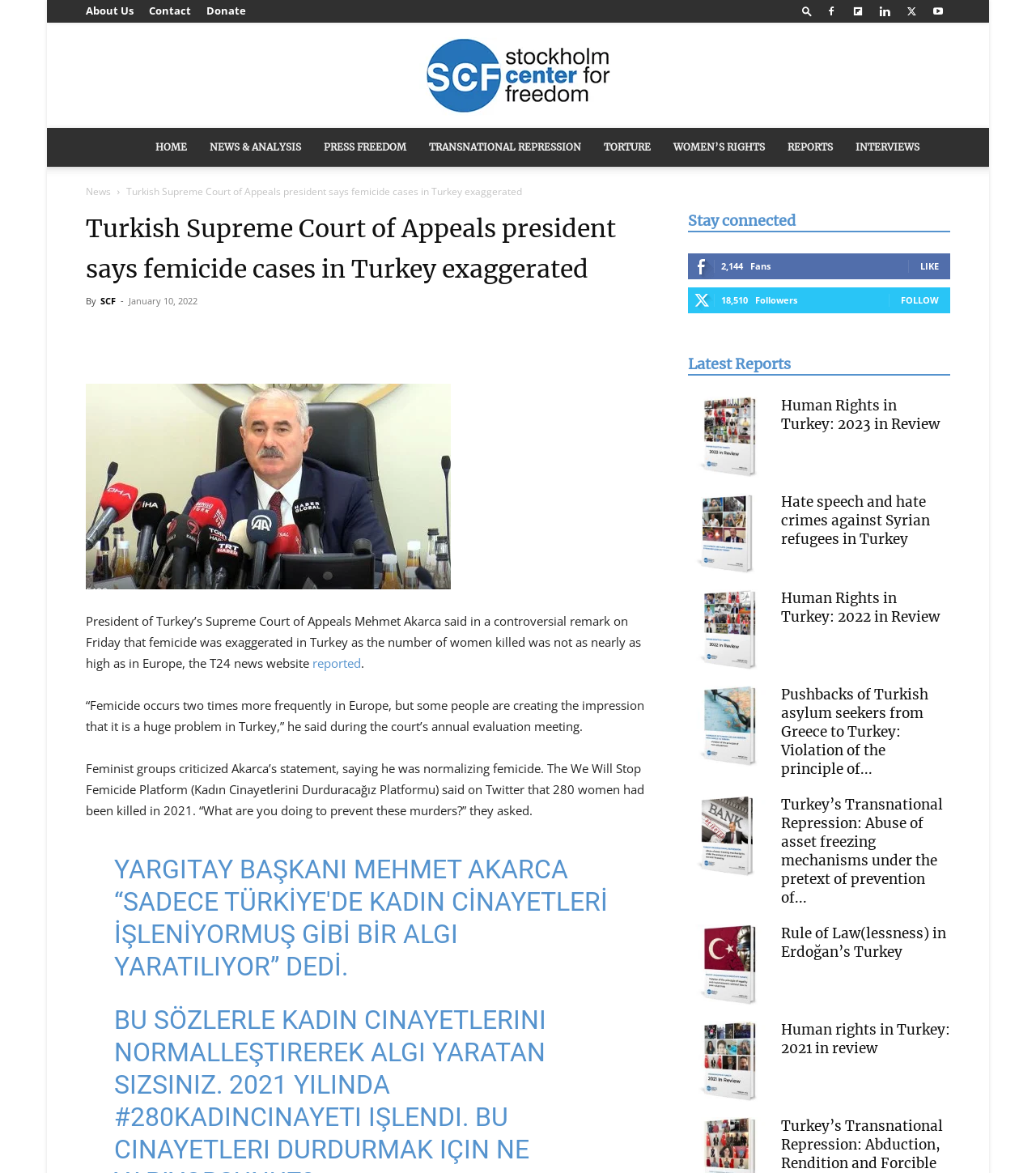Find the bounding box coordinates for the HTML element described in this sentence: "Stockholm Center for Freedom". Provide the coordinates as four float numbers between 0 and 1, in the format [left, top, right, bottom].

[0.045, 0.032, 0.955, 0.099]